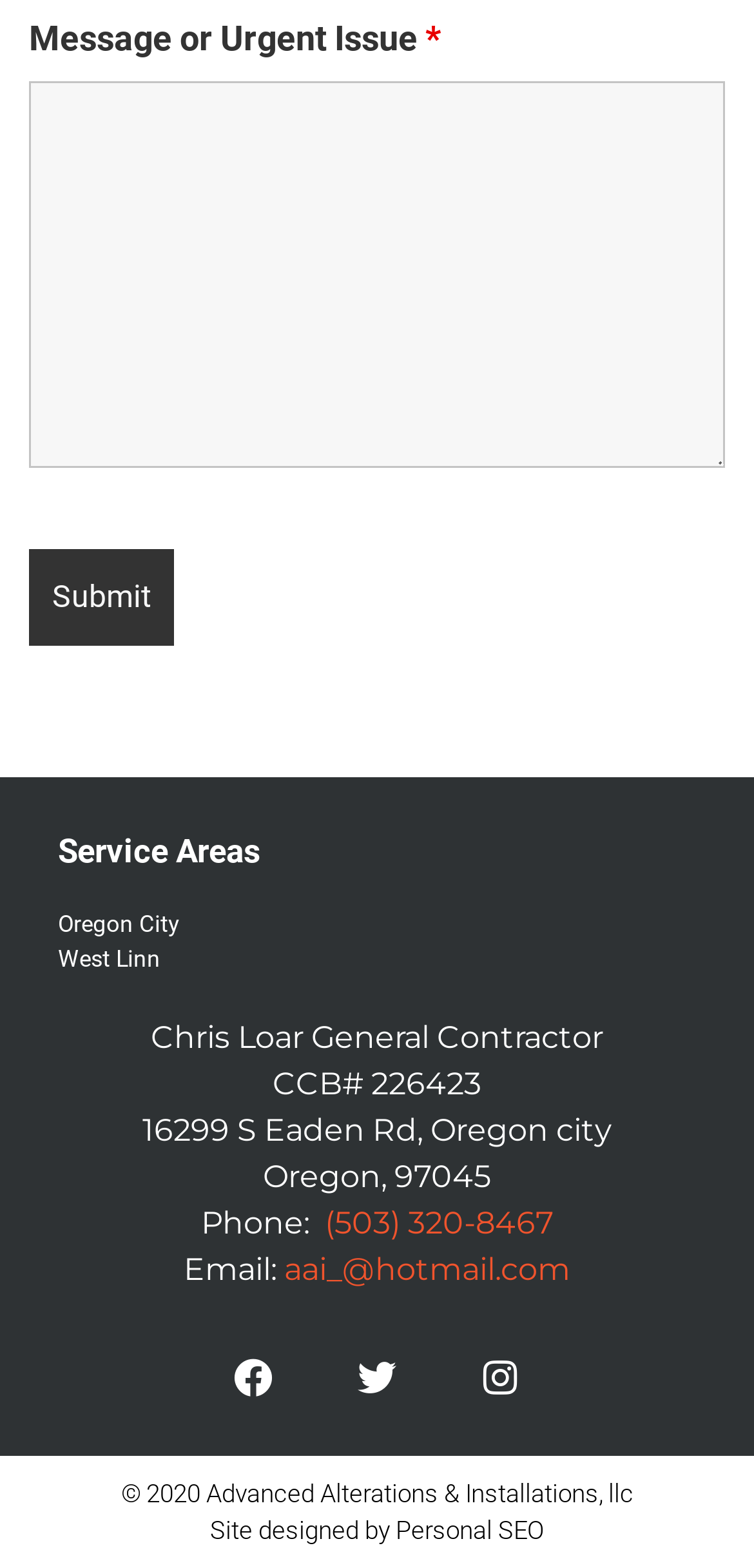Locate the bounding box coordinates of the item that should be clicked to fulfill the instruction: "Submit the message".

[0.038, 0.35, 0.231, 0.411]